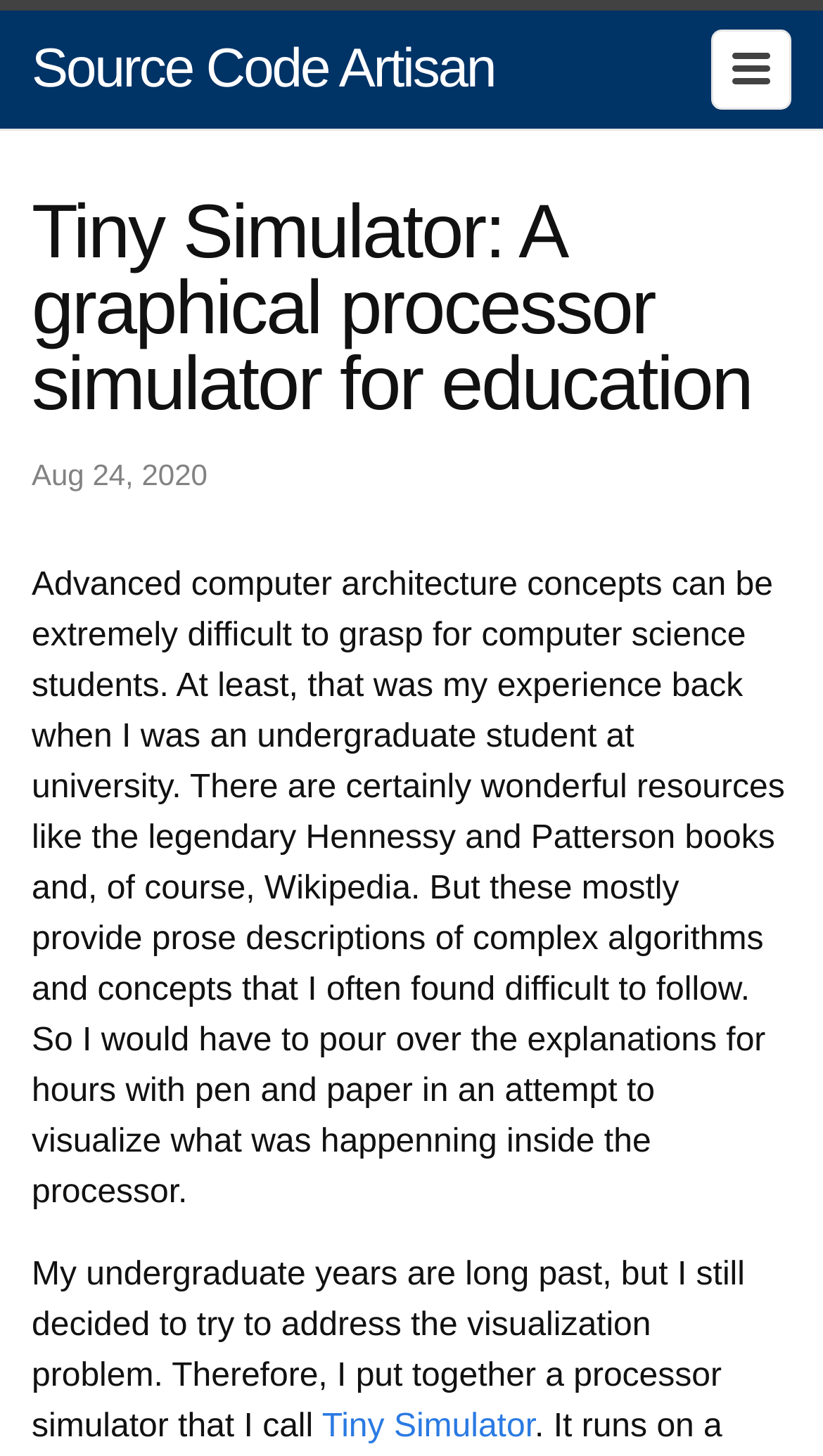Identify the bounding box of the UI component described as: "Tiny Simulator".

[0.391, 0.968, 0.65, 0.992]